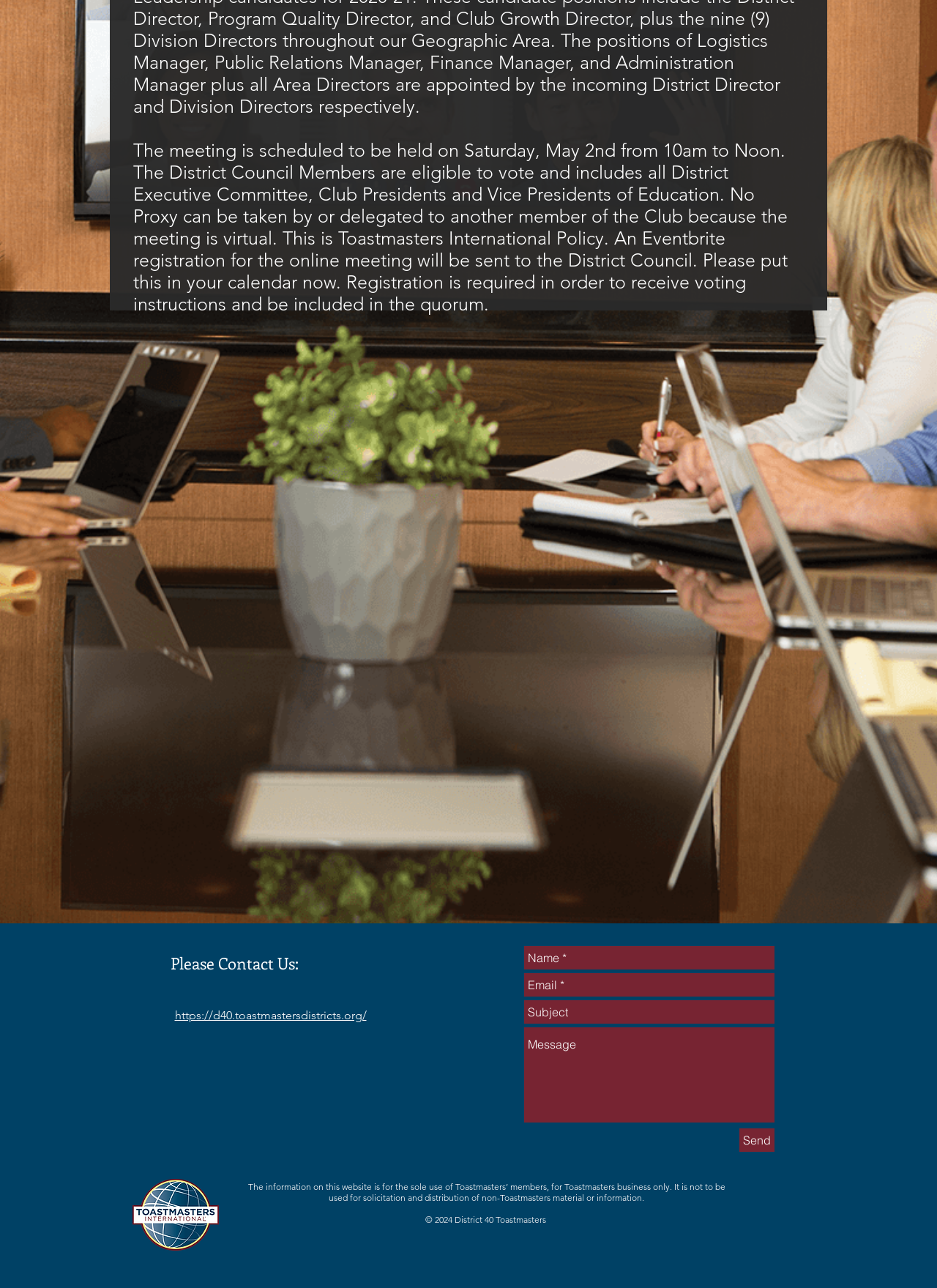Determine the bounding box for the UI element that matches this description: "aria-label="Twitter Social Icon"".

[0.229, 0.808, 0.259, 0.83]